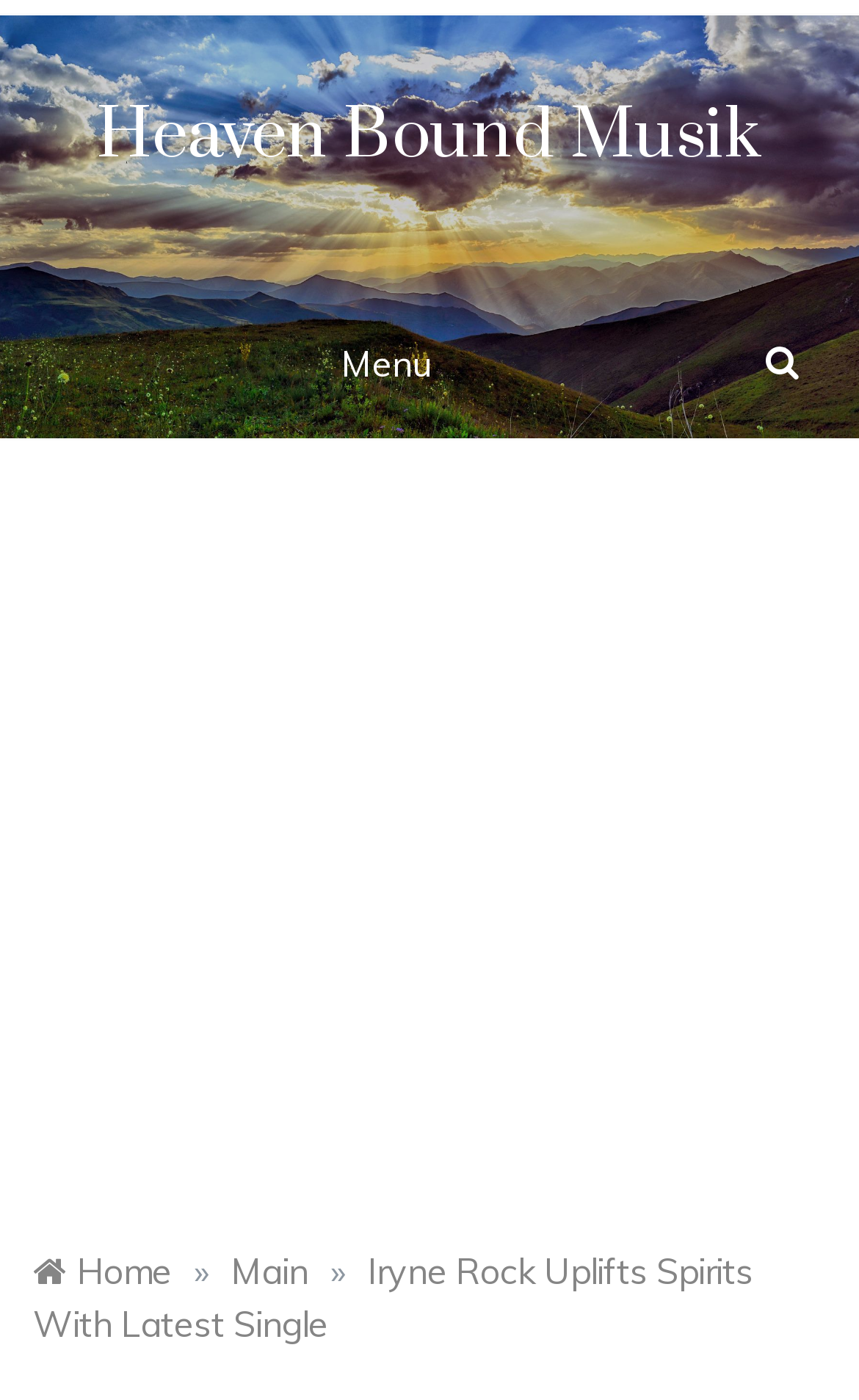Analyze the image and give a detailed response to the question:
What is the name of the musician?

The name of the musician can be found in the breadcrumb navigation section, where it says 'Iryne Rock Uplifts Spirits With Latest Single'.